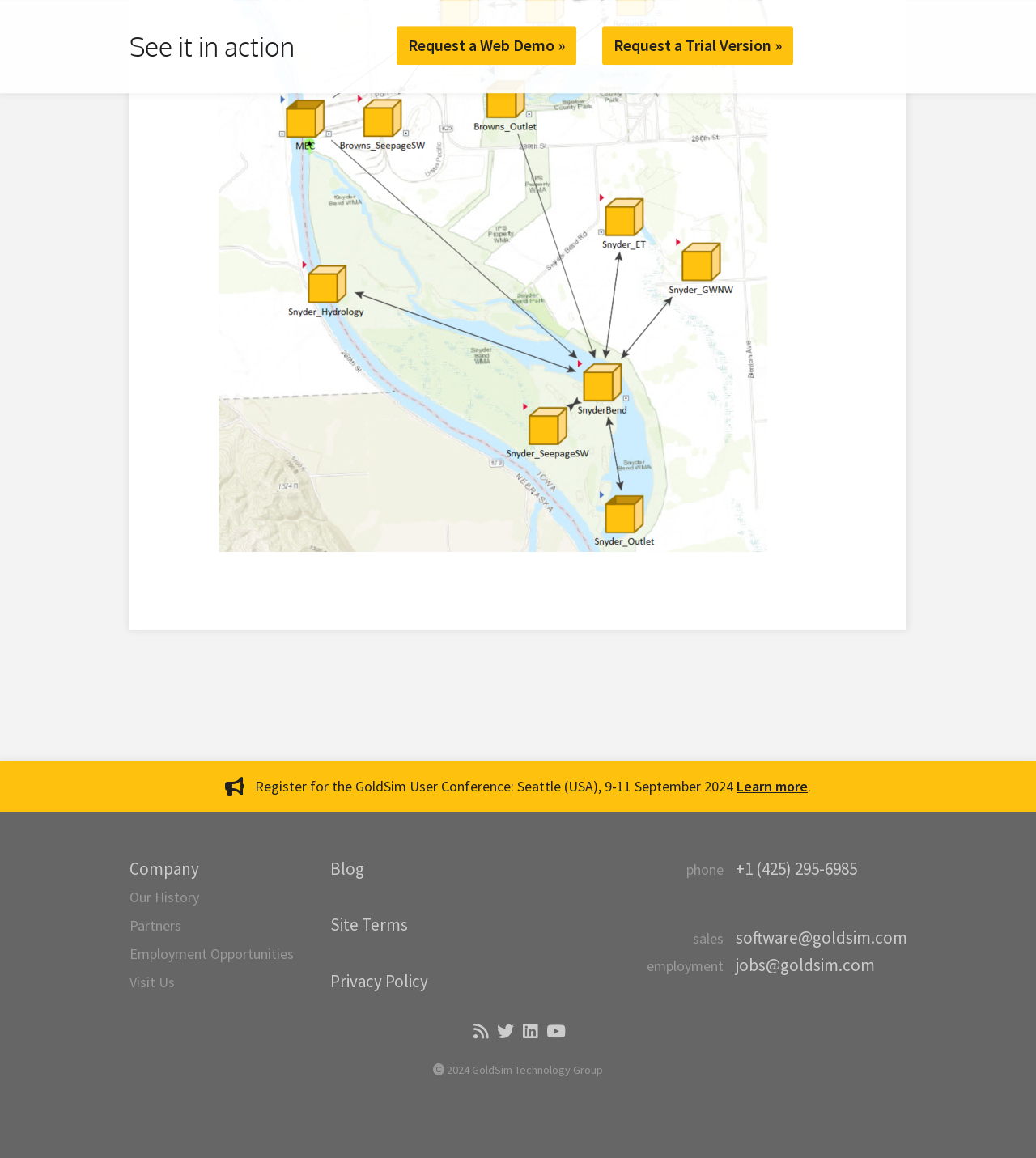Find the bounding box coordinates of the clickable area required to complete the following action: "Request a web demo".

[0.383, 0.022, 0.556, 0.056]